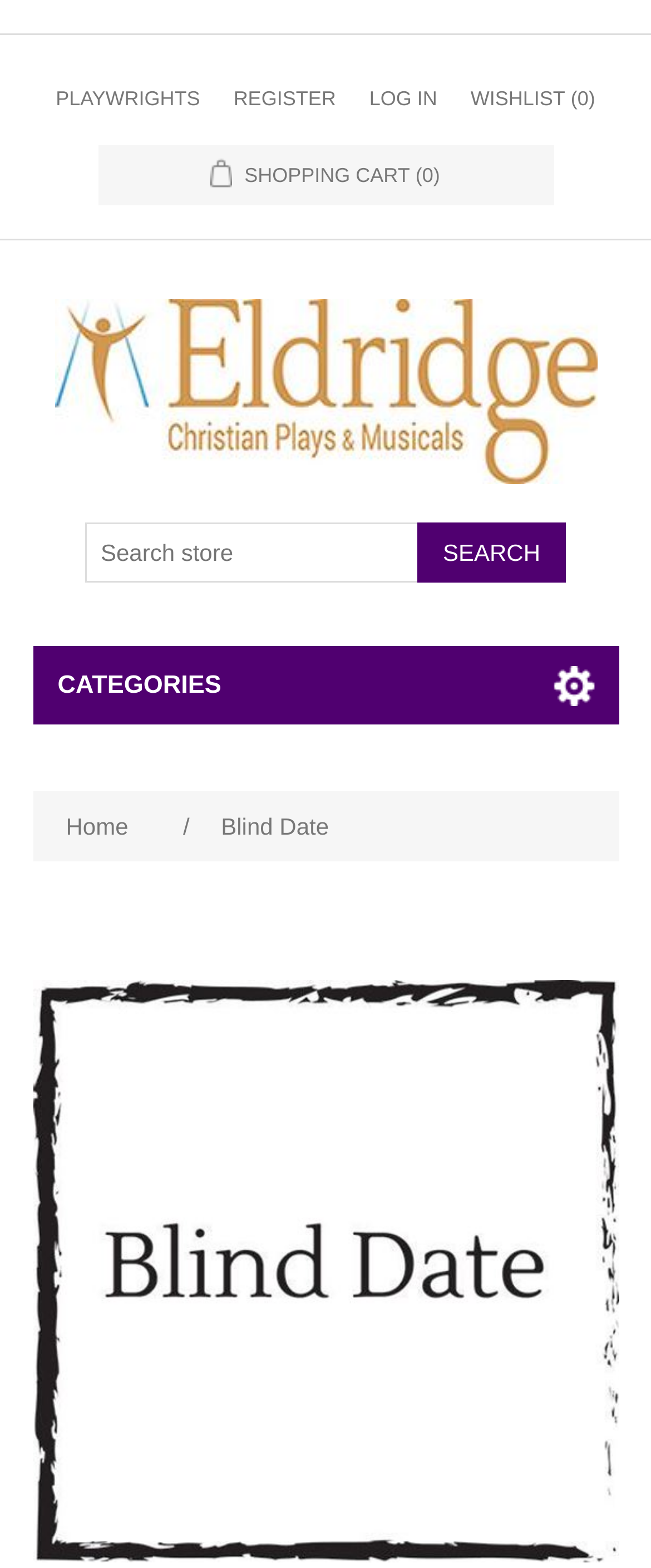Given the description "a local gardener", determine the bounding box of the corresponding UI element.

None